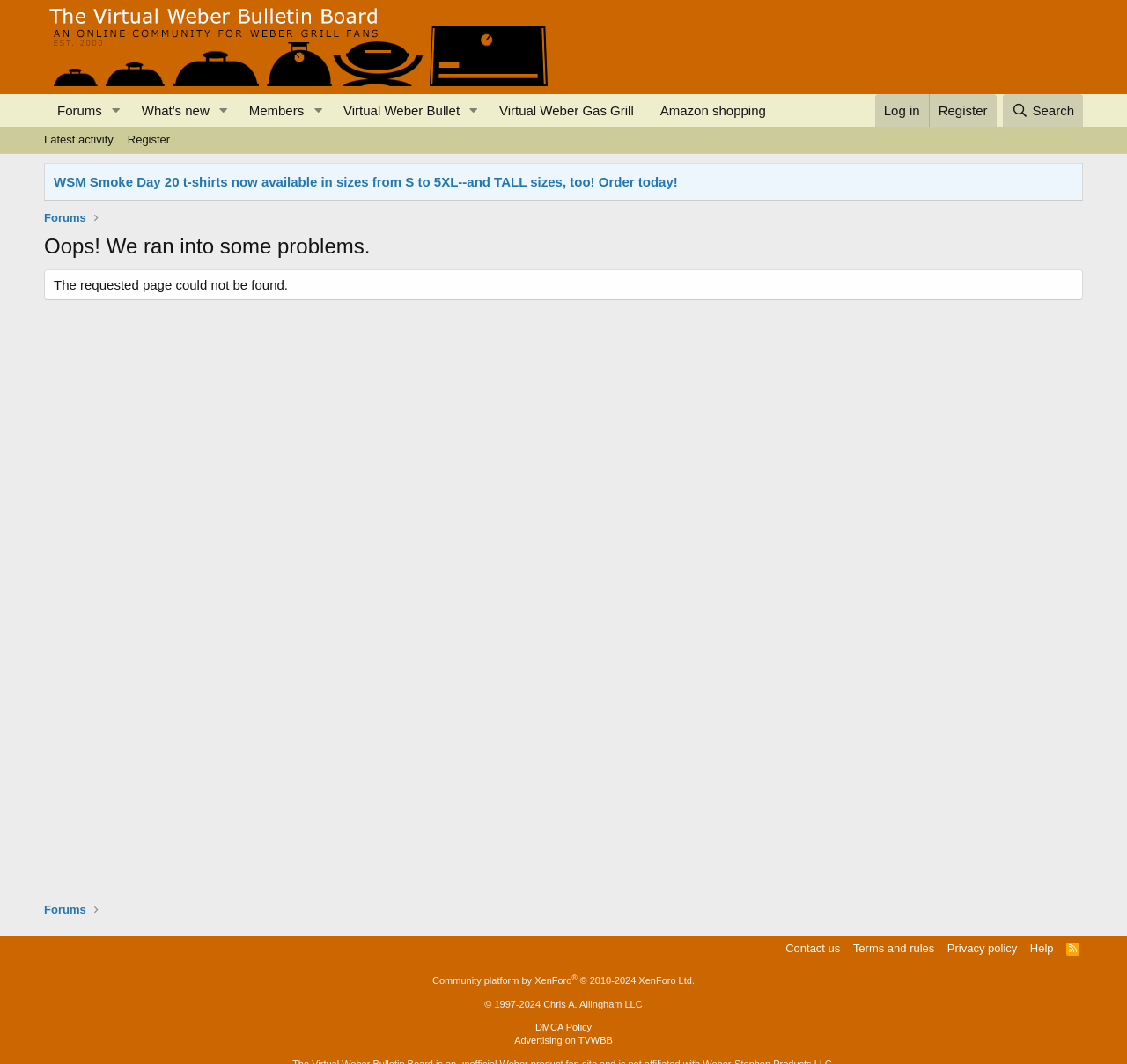Please identify the bounding box coordinates of the region to click in order to complete the given instruction: "Click on the 'Log in' link". The coordinates should be four float numbers between 0 and 1, i.e., [left, top, right, bottom].

[0.776, 0.089, 0.824, 0.119]